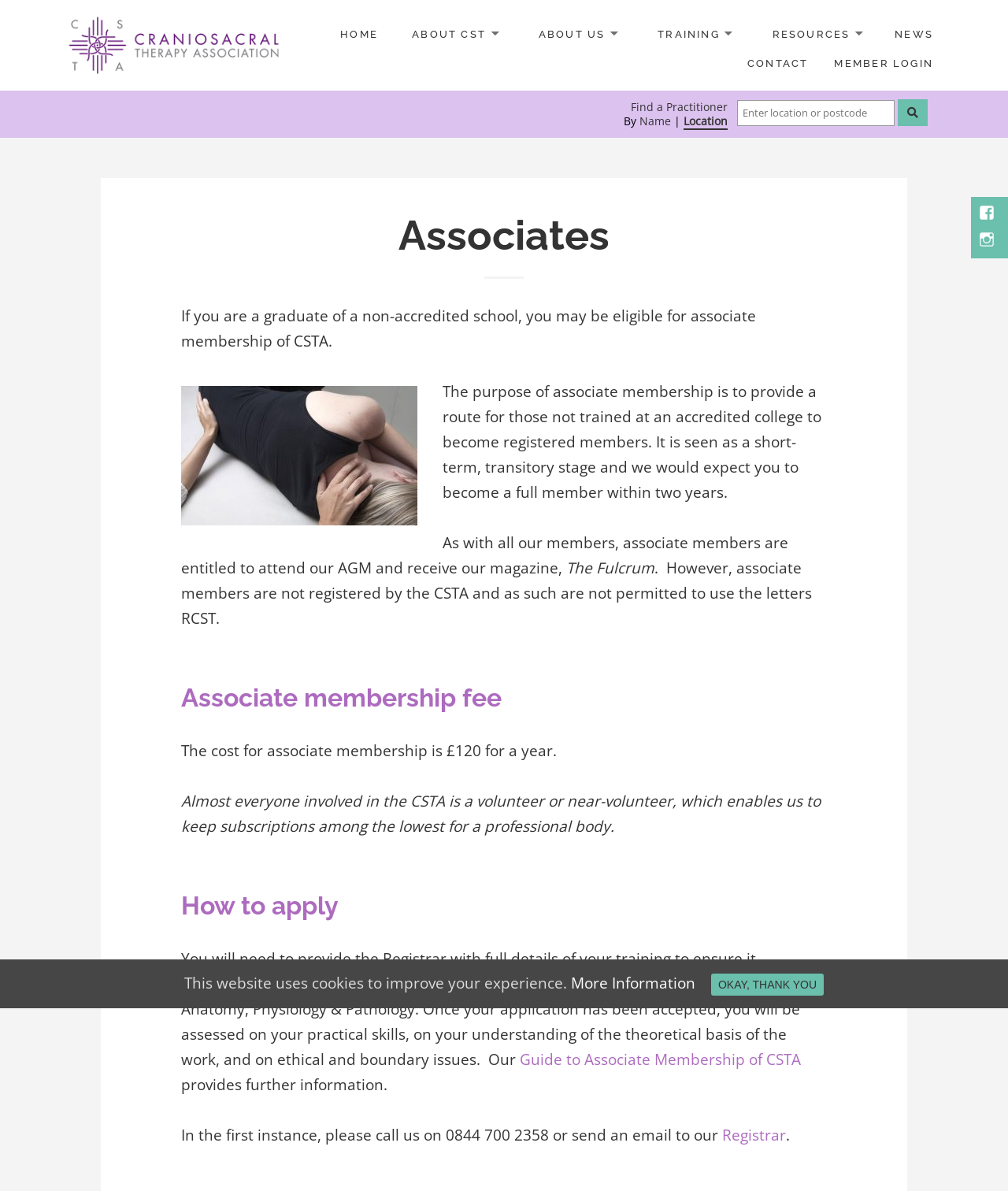Please find the bounding box coordinates for the clickable element needed to perform this instruction: "Contact the Registrar".

[0.717, 0.944, 0.78, 0.963]